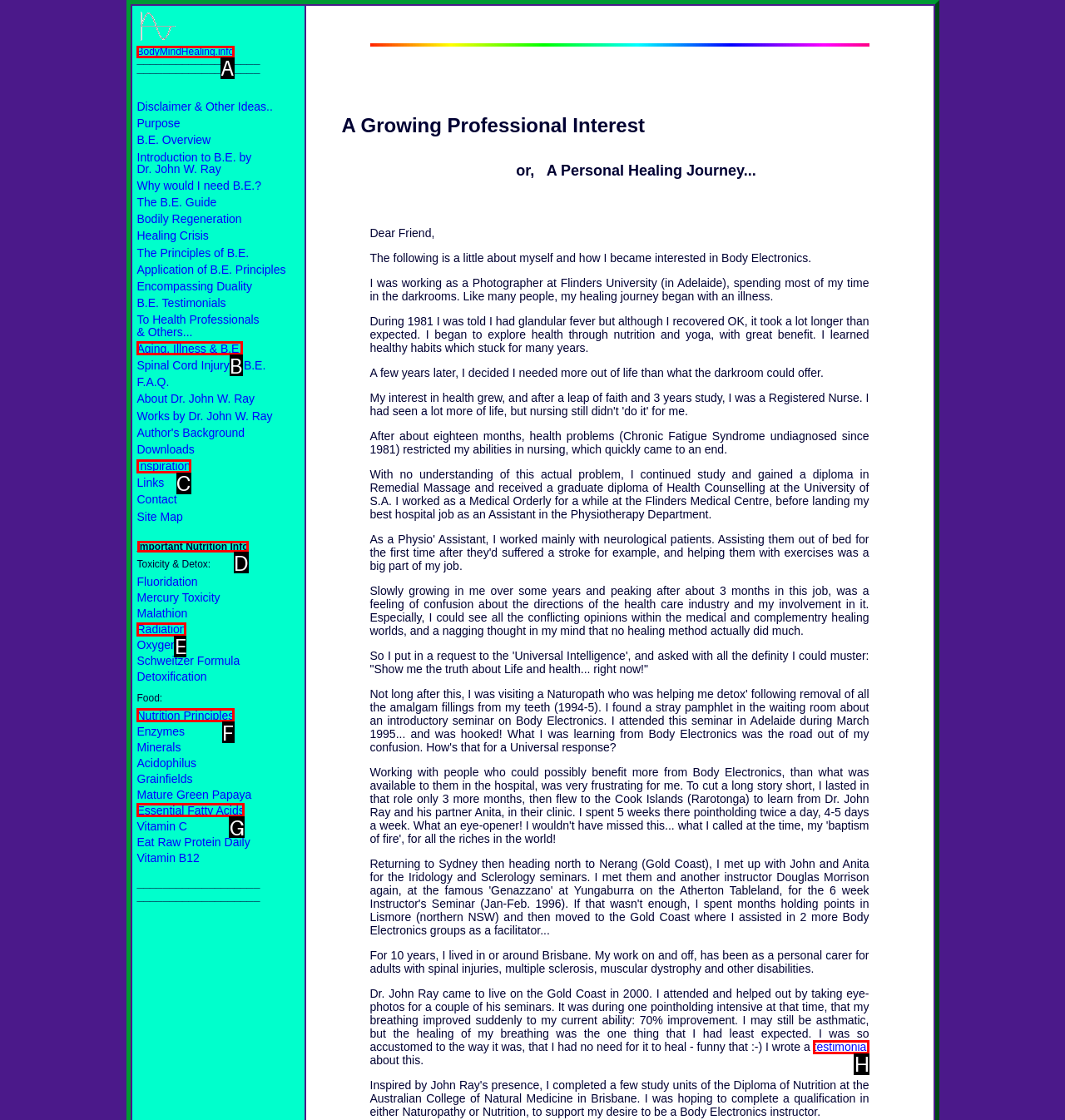Among the marked elements in the screenshot, which letter corresponds to the UI element needed for the task: Explore the DAZZLEEX Rear Touch Screen Entertainment System?

None